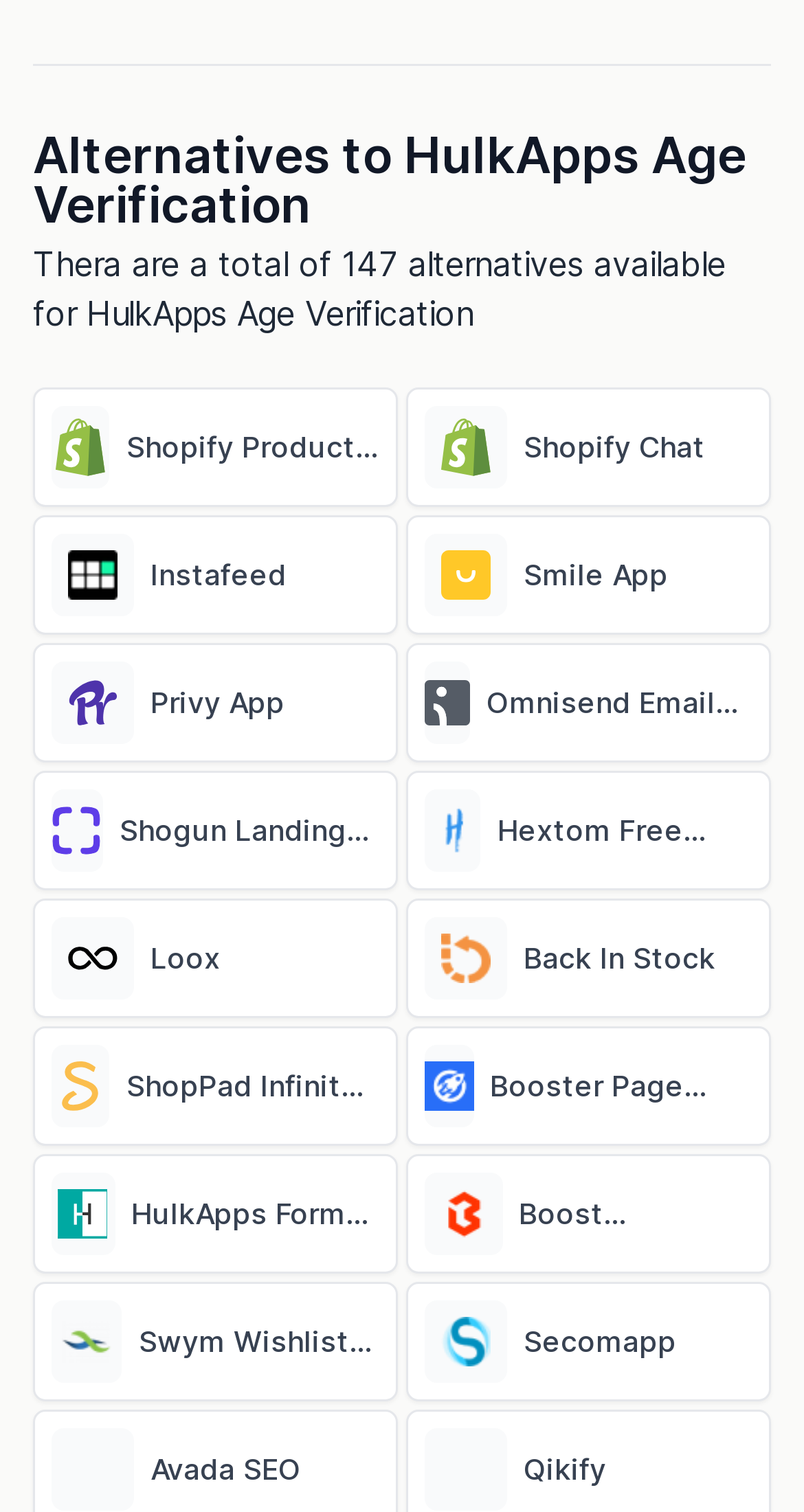What is the last alternative listed on the webpage?
Based on the image content, provide your answer in one word or a short phrase.

Hextom Free Shipping Bar